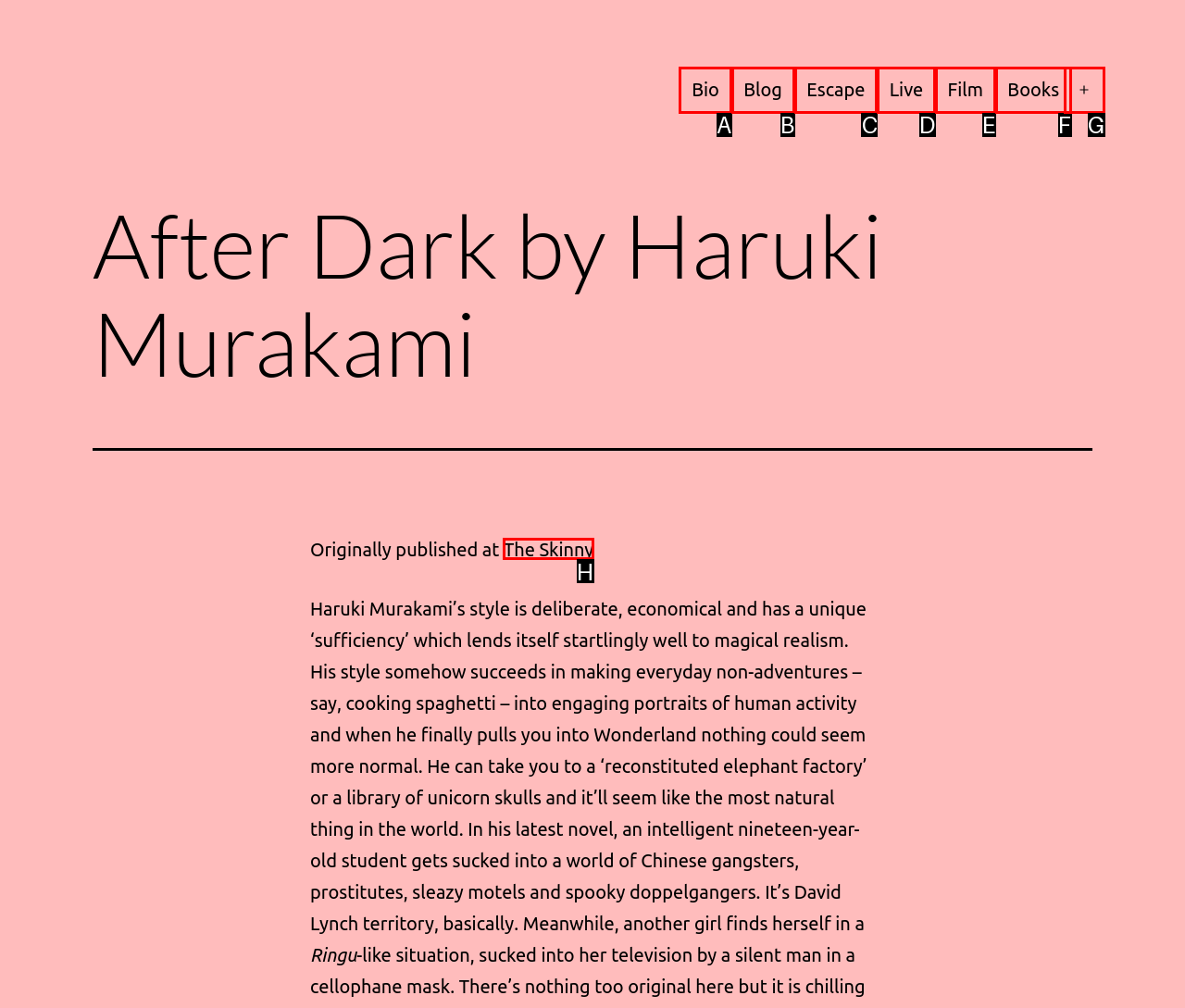Determine the HTML element that best matches this description: Film from the given choices. Respond with the corresponding letter.

E